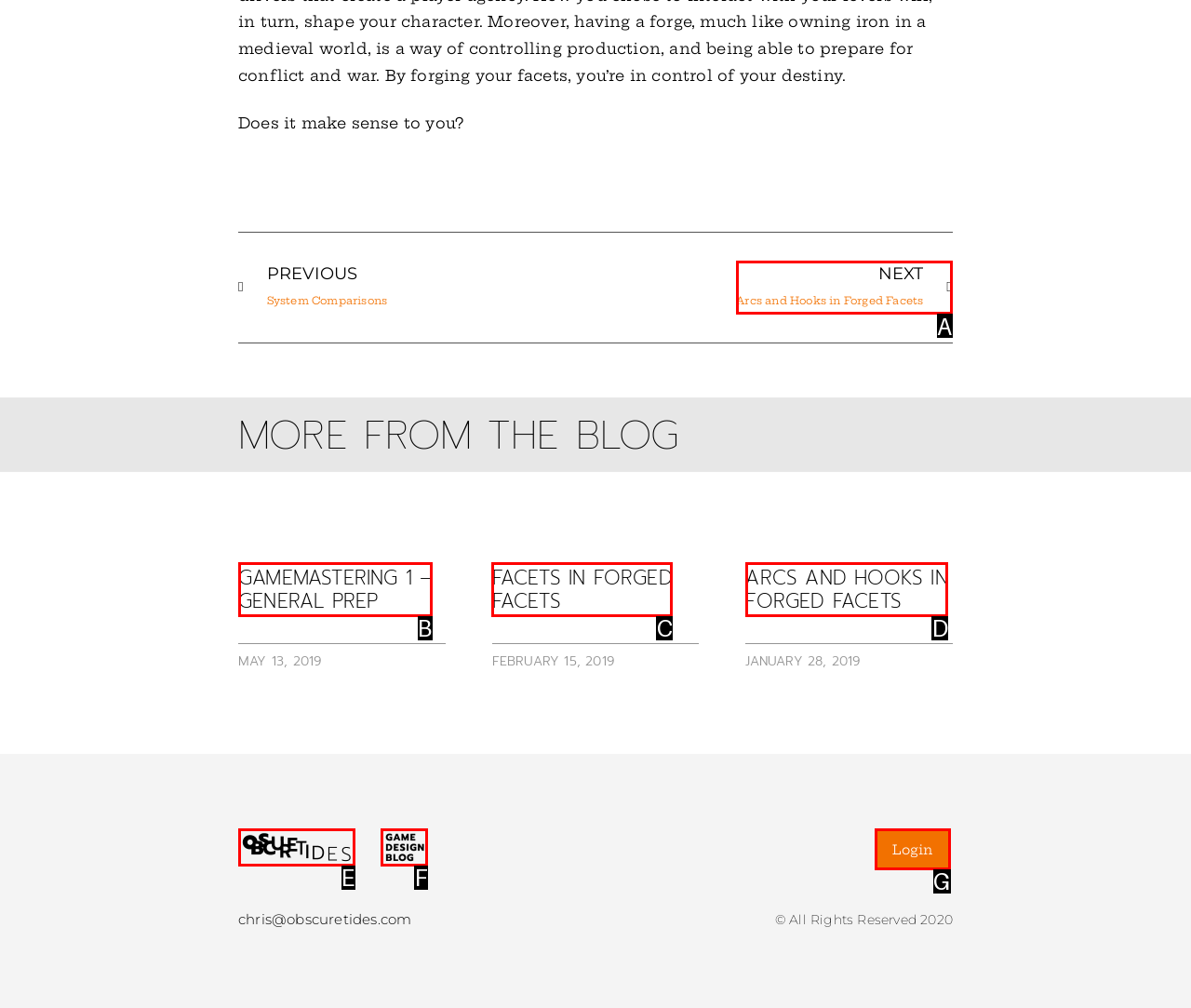From the description: Gamemastering 1 – General Prep, select the HTML element that fits best. Reply with the letter of the appropriate option.

B